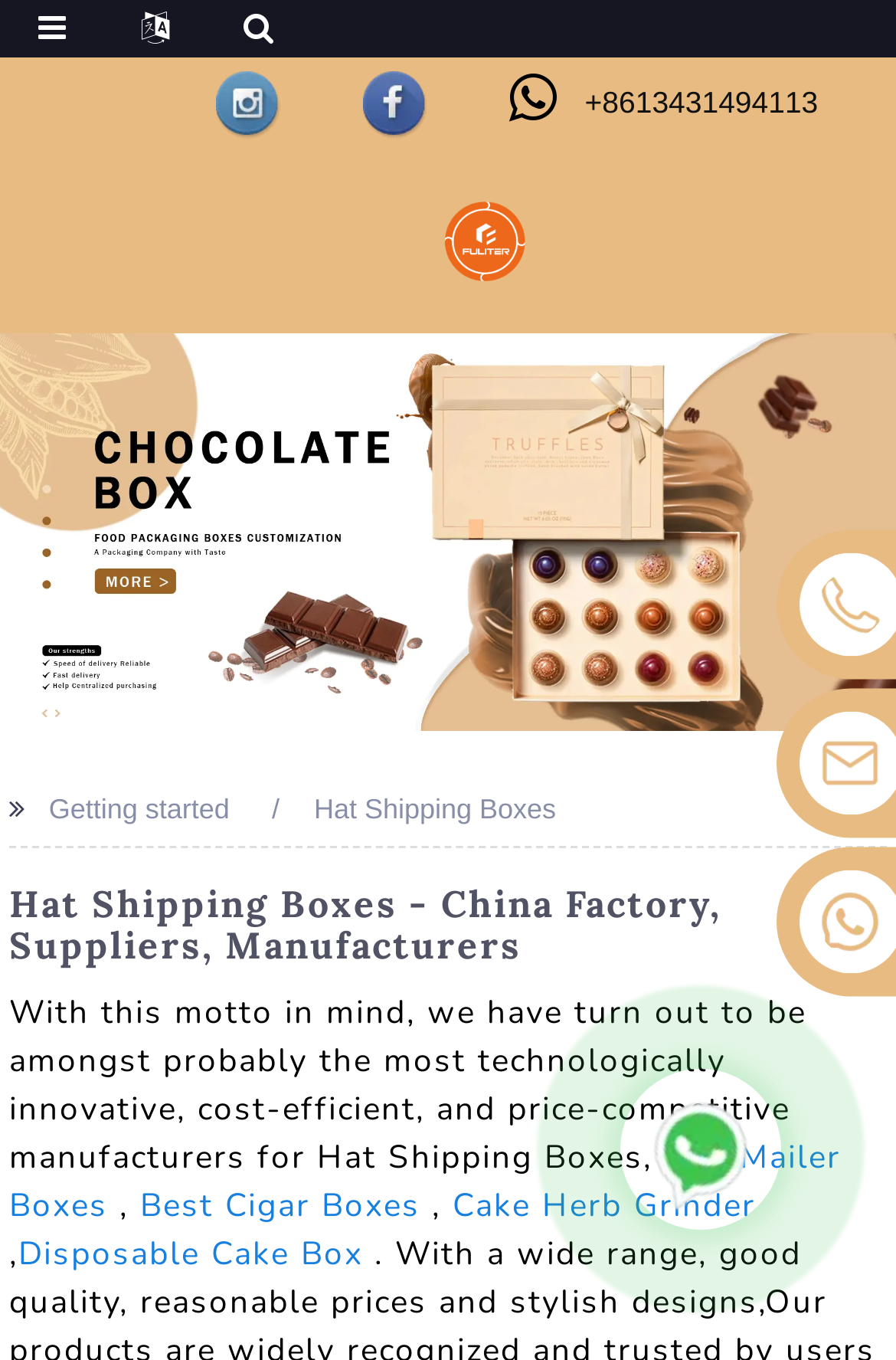Detail the various sections and features present on the webpage.

The webpage is about a wholesale hat shipping boxes manufacturer and supplier, factory. At the top left, there are three social media links: Instagram, Facebook, and a phone number. Each link has a corresponding image. Below these links, there is a large figure that spans almost the entire width of the page. 

On top of the figure, there is a logo link with an image. Below the figure, there is a banner image that takes up the full width of the page. 

The main content of the webpage starts with a heading that reads "Hat Shipping Boxes - China Factory, Suppliers, Manufacturers". Below the heading, there is a paragraph of text that describes the company's motto and its position as a technologically innovative, cost-efficient, and price-competitive manufacturer for hat shipping boxes.

Underneath the paragraph, there are four links to related products: Cbd Mailer Boxes, Best Cigar Boxes, Cake Herb Grinder, and Disposable Cake Box. These links are arranged horizontally across the page. 

At the bottom right of the page, there is a Whatsapp link.